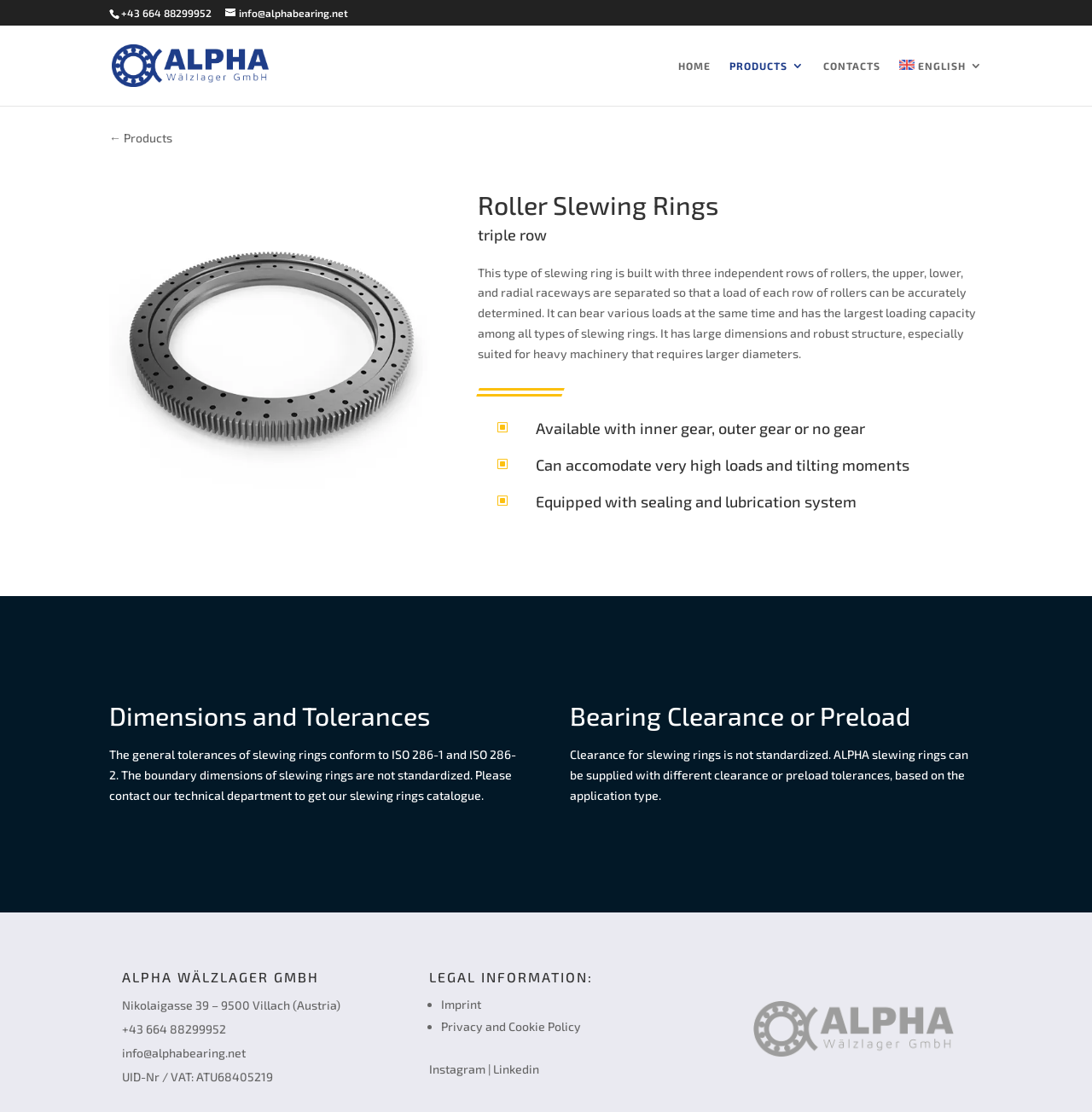What is the location of the company?
Using the image as a reference, deliver a detailed and thorough answer to the question.

The location of the company can be found in the contact information section at the bottom of the webpage, where it is written as 'Nikolaigasse 39 – 9500 Villach (Austria)'.